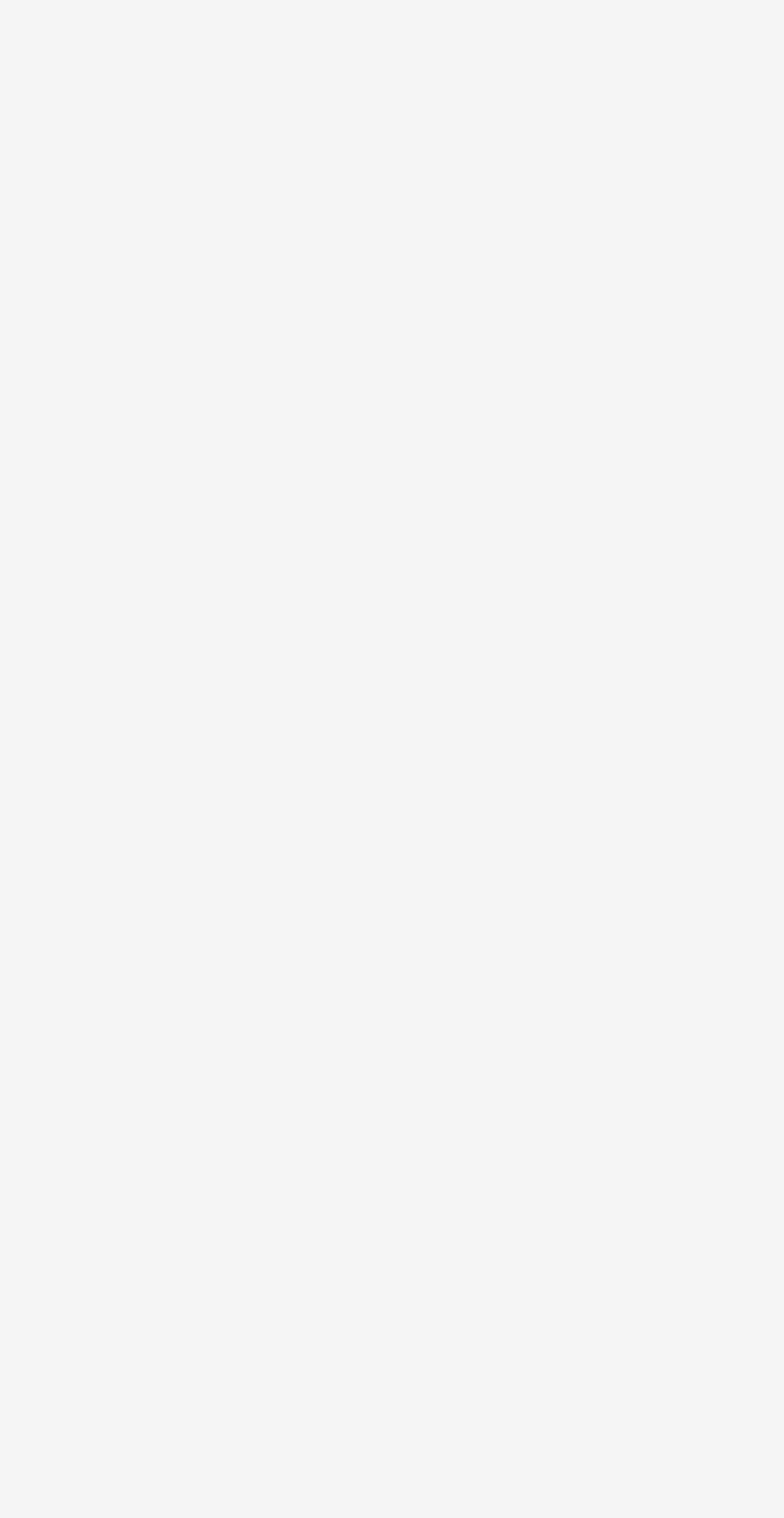Using details from the image, please answer the following question comprehensively:
What is the purpose of the 'About' link?

The 'About' link is likely to provide information about the encyclopedia, its mission, and its goals, allowing users to learn more about the encyclopedia.